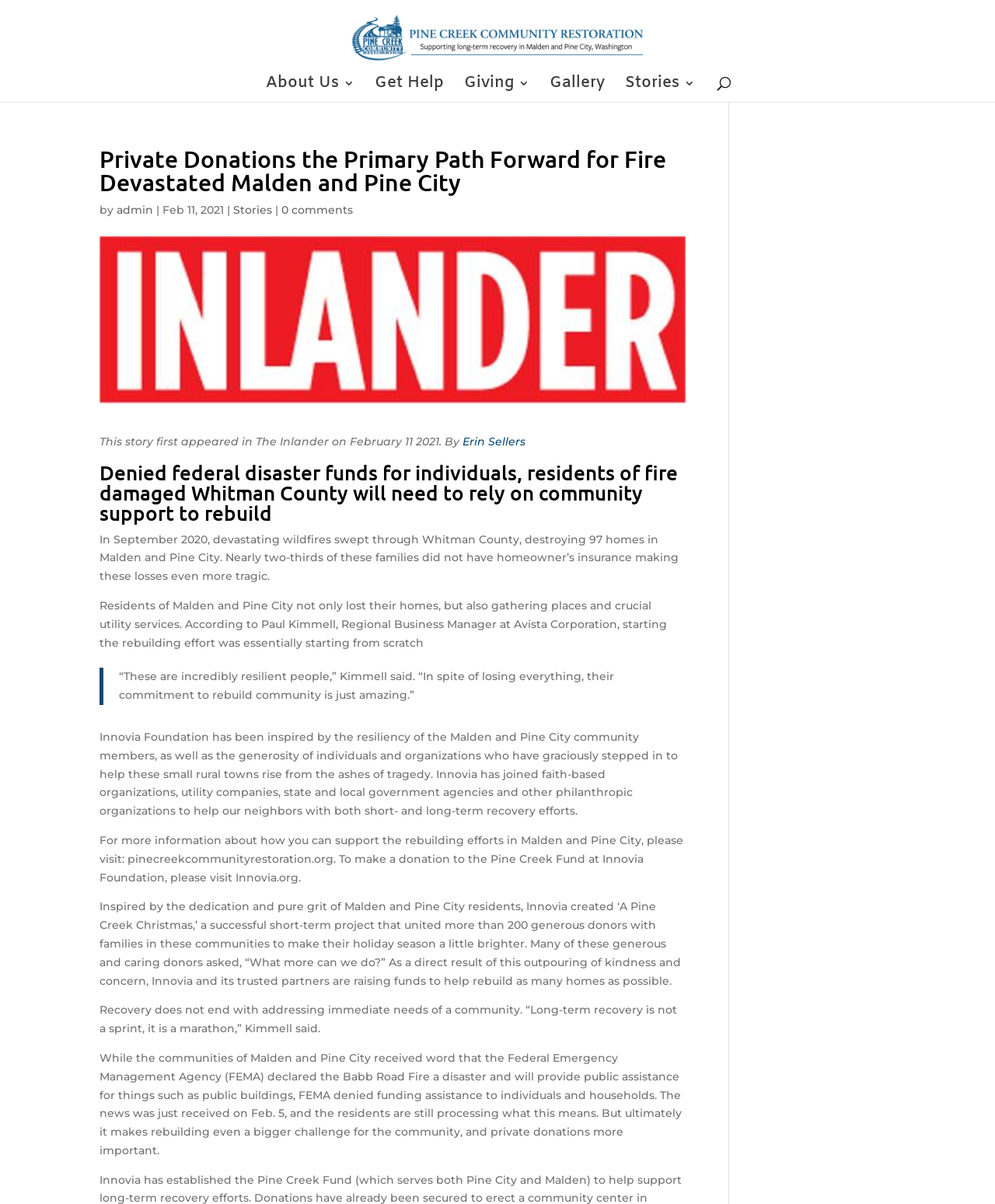Please identify the bounding box coordinates of the element's region that should be clicked to execute the following instruction: "Visit the Pine Creek Community Restoration website". The bounding box coordinates must be four float numbers between 0 and 1, i.e., [left, top, right, bottom].

[0.279, 0.025, 0.724, 0.038]